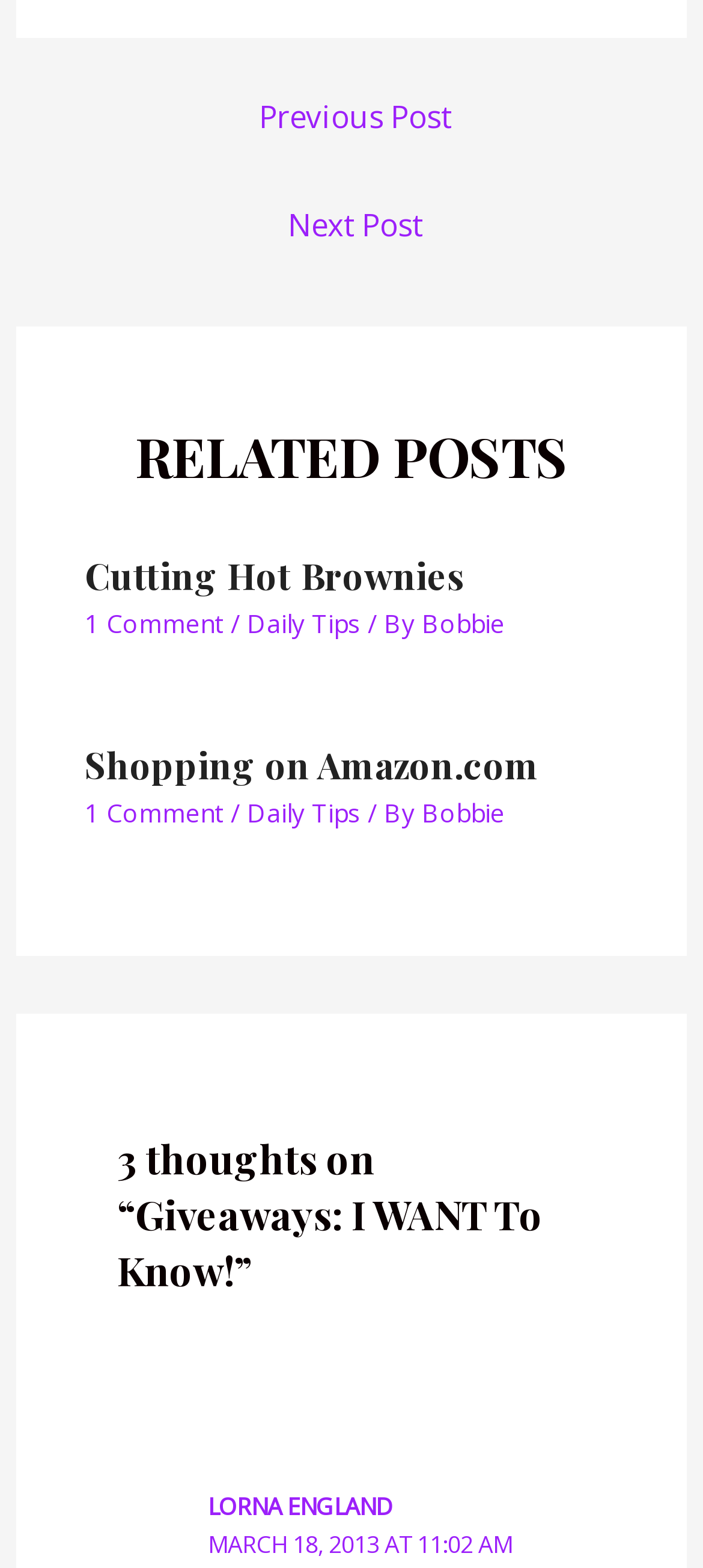Please provide a brief answer to the following inquiry using a single word or phrase:
What is the title of the first related post?

Cutting Hot Brownies